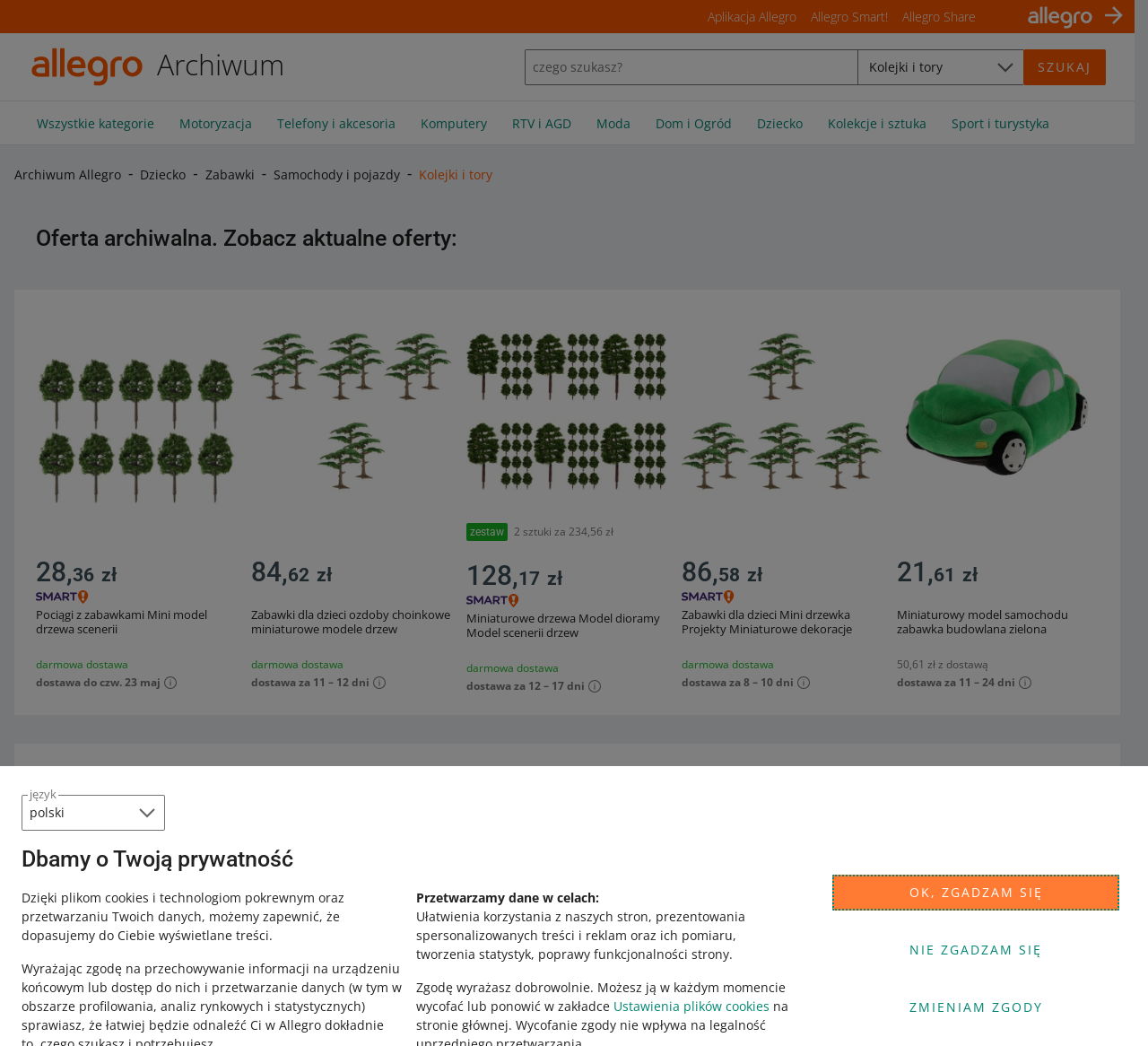Please provide the bounding box coordinates for the element that needs to be clicked to perform the following instruction: "View the 'POPULAR CATEGORIES'". The coordinates should be given as four float numbers between 0 and 1, i.e., [left, top, right, bottom].

None